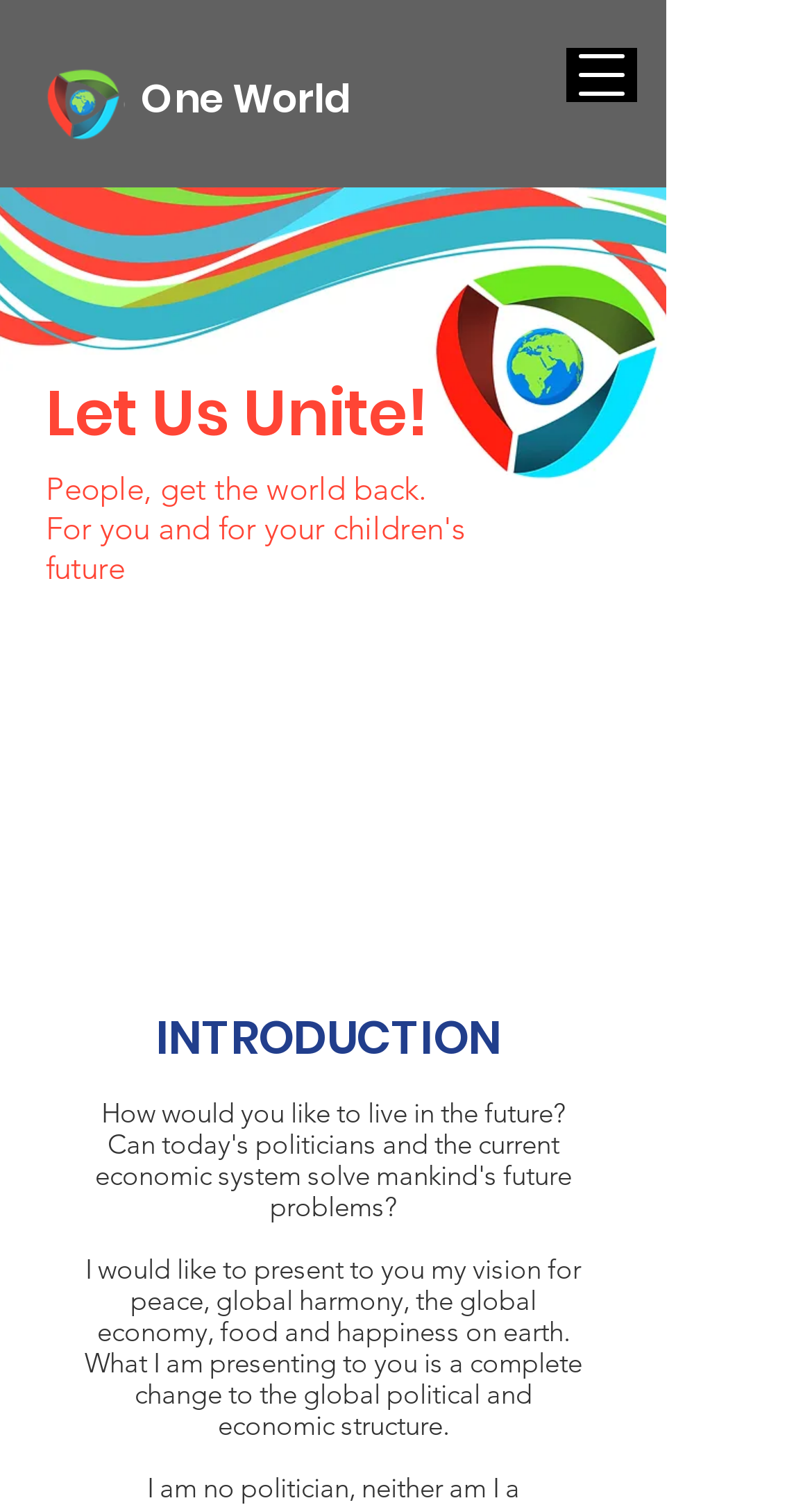What is the purpose of the button at the top right corner?
Using the visual information from the image, give a one-word or short-phrase answer.

Open navigation menu